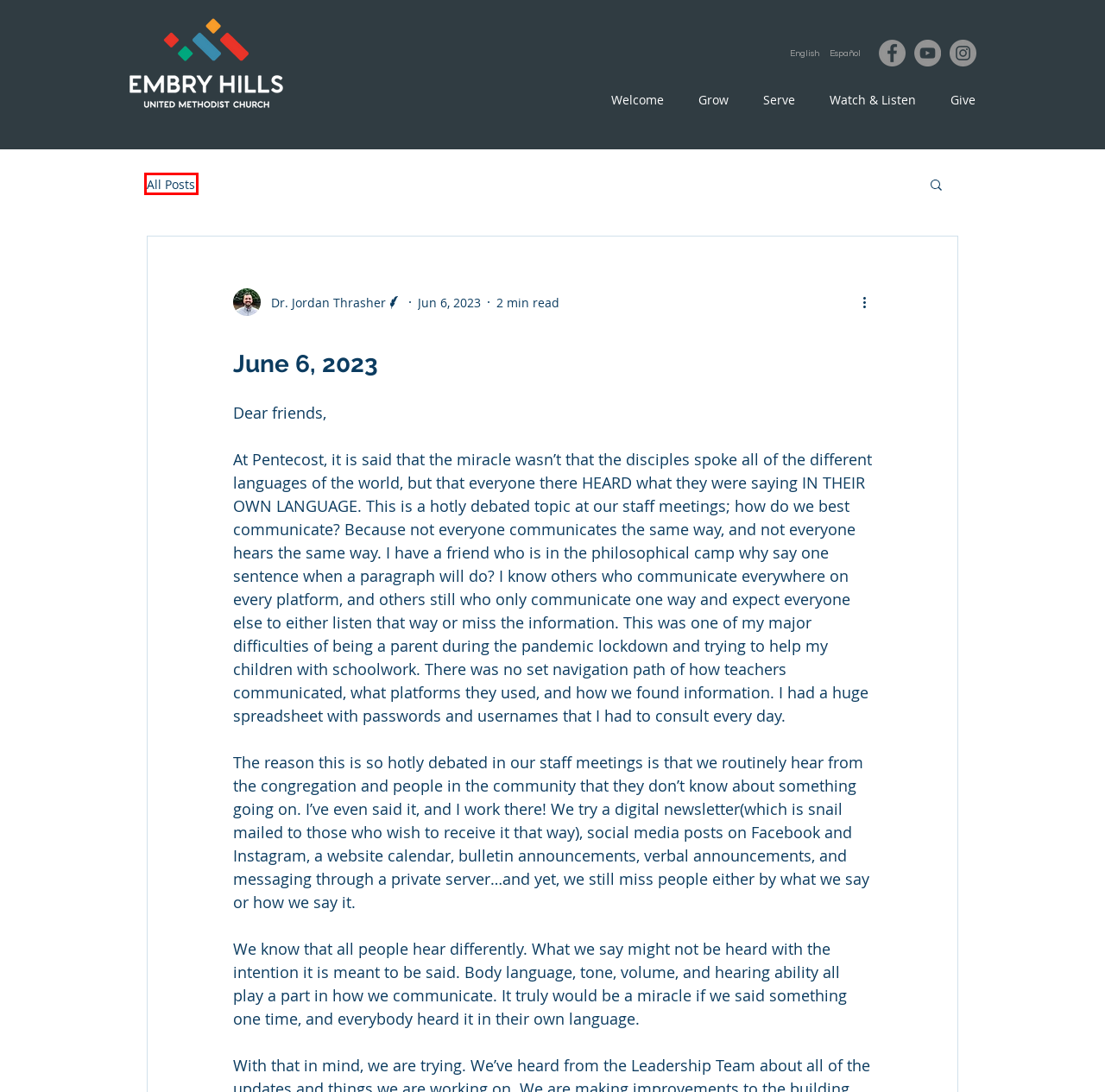Review the webpage screenshot and focus on the UI element within the red bounding box. Select the best-matching webpage description for the new webpage that follows after clicking the highlighted element. Here are the candidates:
A. Serve | Embry Hills UMC
B. Watch & Listen | Embry Hills UMC
C. October 3, 2023
D. October 17, 2023
E. Ministries | Embry Hills UMC
F. Welcome | Embry Hills UMC
G. Weekly Message | embryhillsumc
H. Give | Embry Hills UMC

G